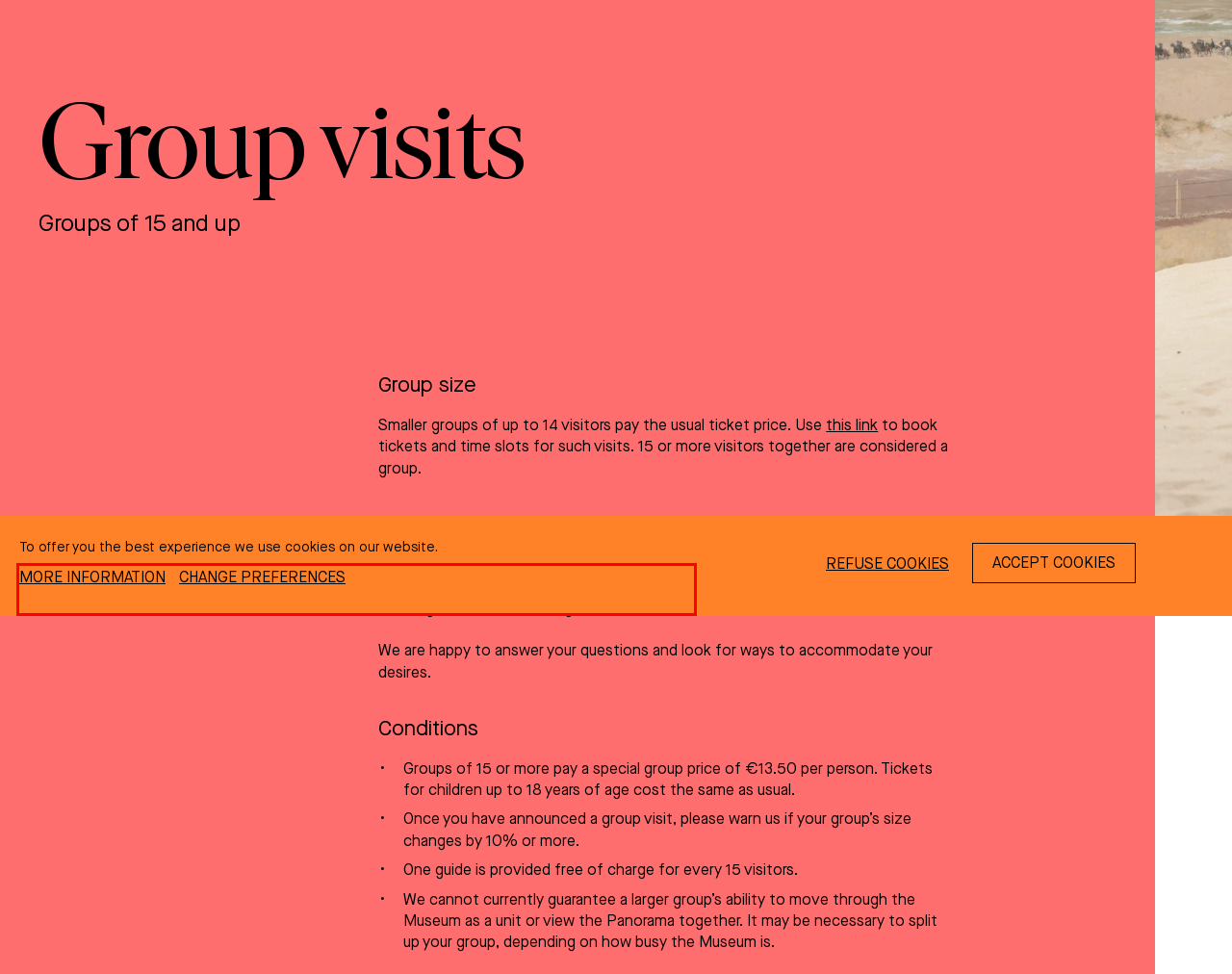Identify and transcribe the text content enclosed by the red bounding box in the given screenshot.

When you disable categories, some functionality in the website might not work correctly. It's possible to change your preferences at any time. MORE INFORMATION